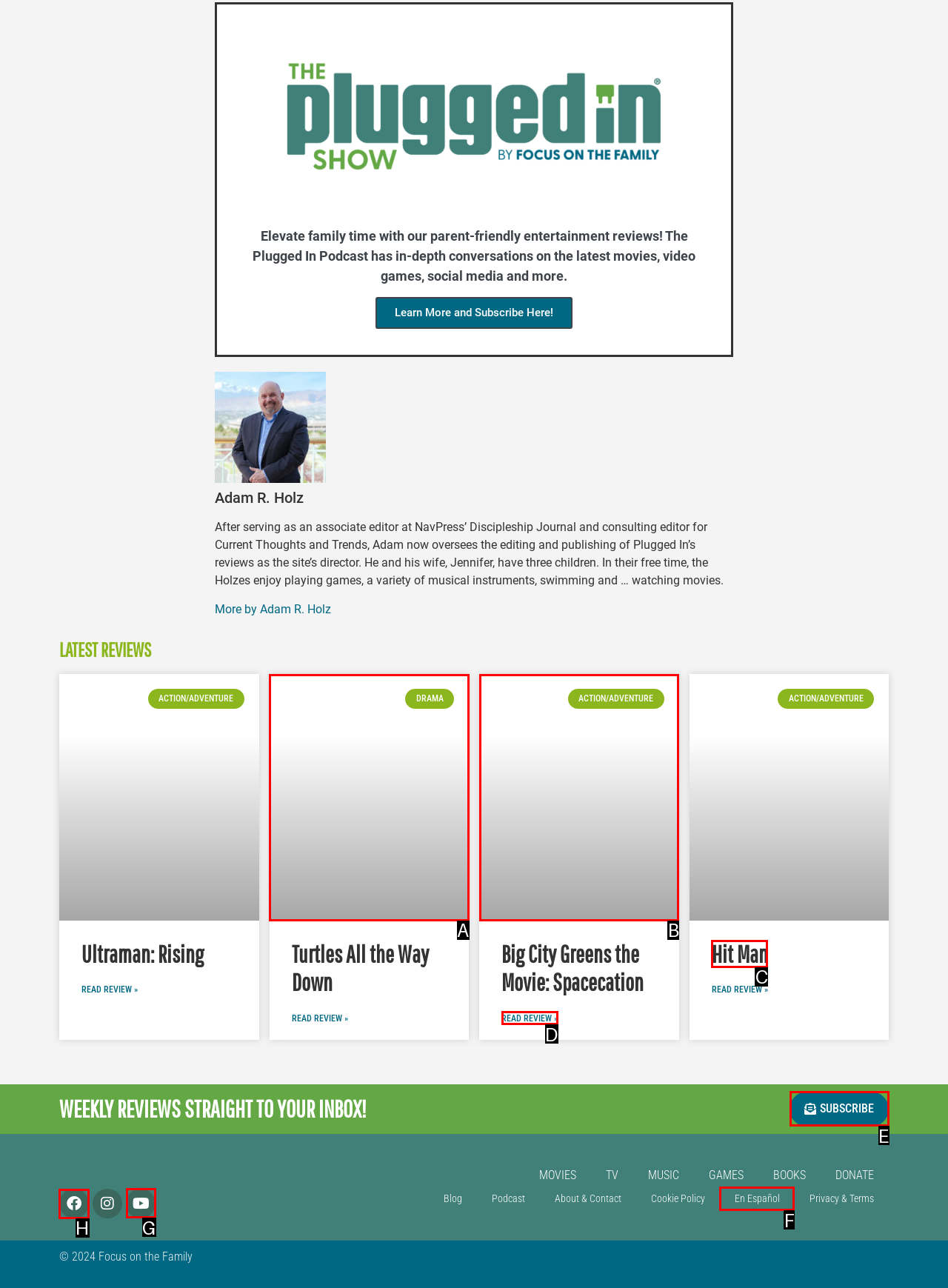Tell me which one HTML element I should click to complete the following instruction: Visit the Facebook page
Answer with the option's letter from the given choices directly.

H